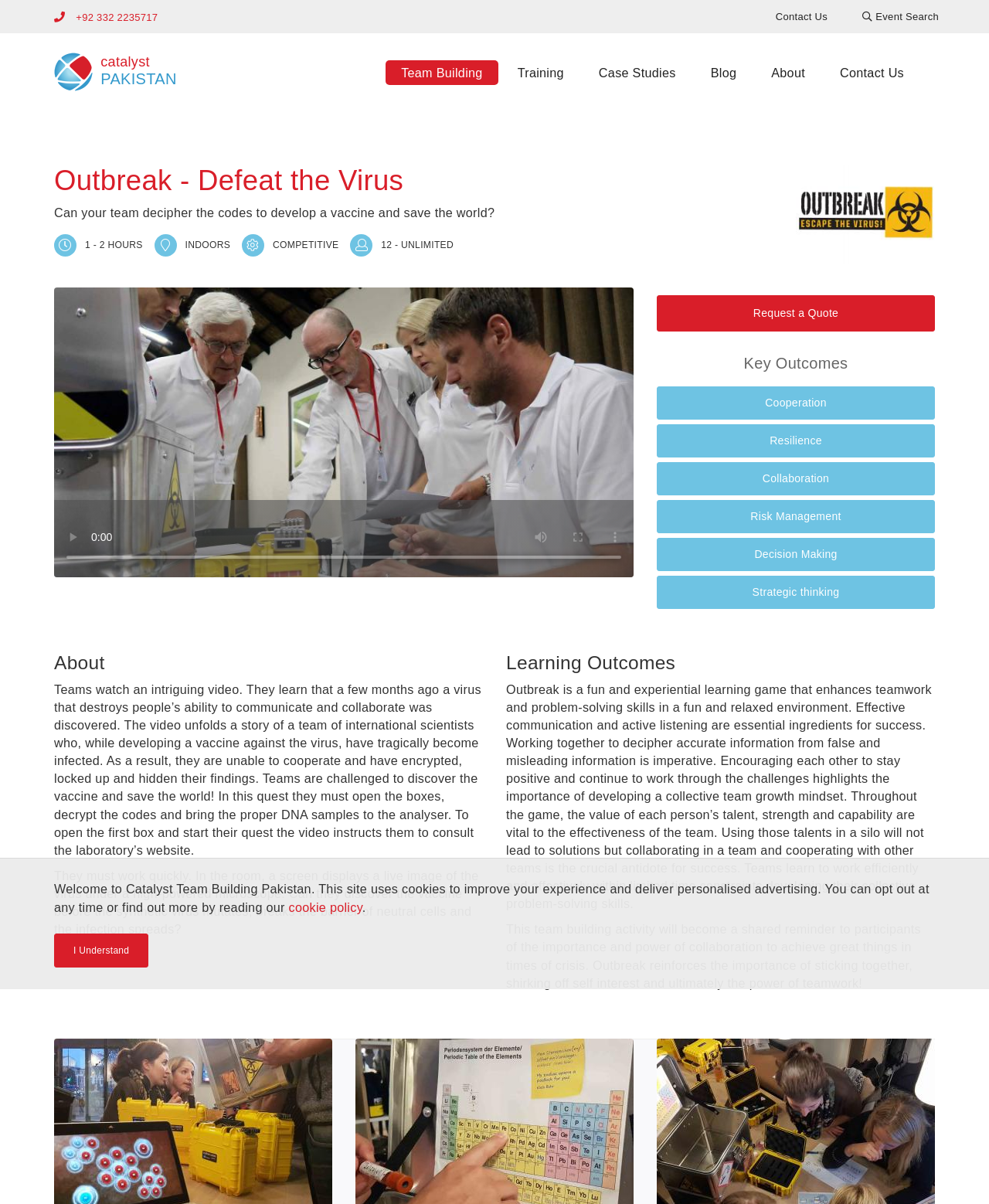Please find the bounding box coordinates of the element that must be clicked to perform the given instruction: "Click the 'Team Building' link". The coordinates should be four float numbers from 0 to 1, i.e., [left, top, right, bottom].

[0.39, 0.05, 0.504, 0.071]